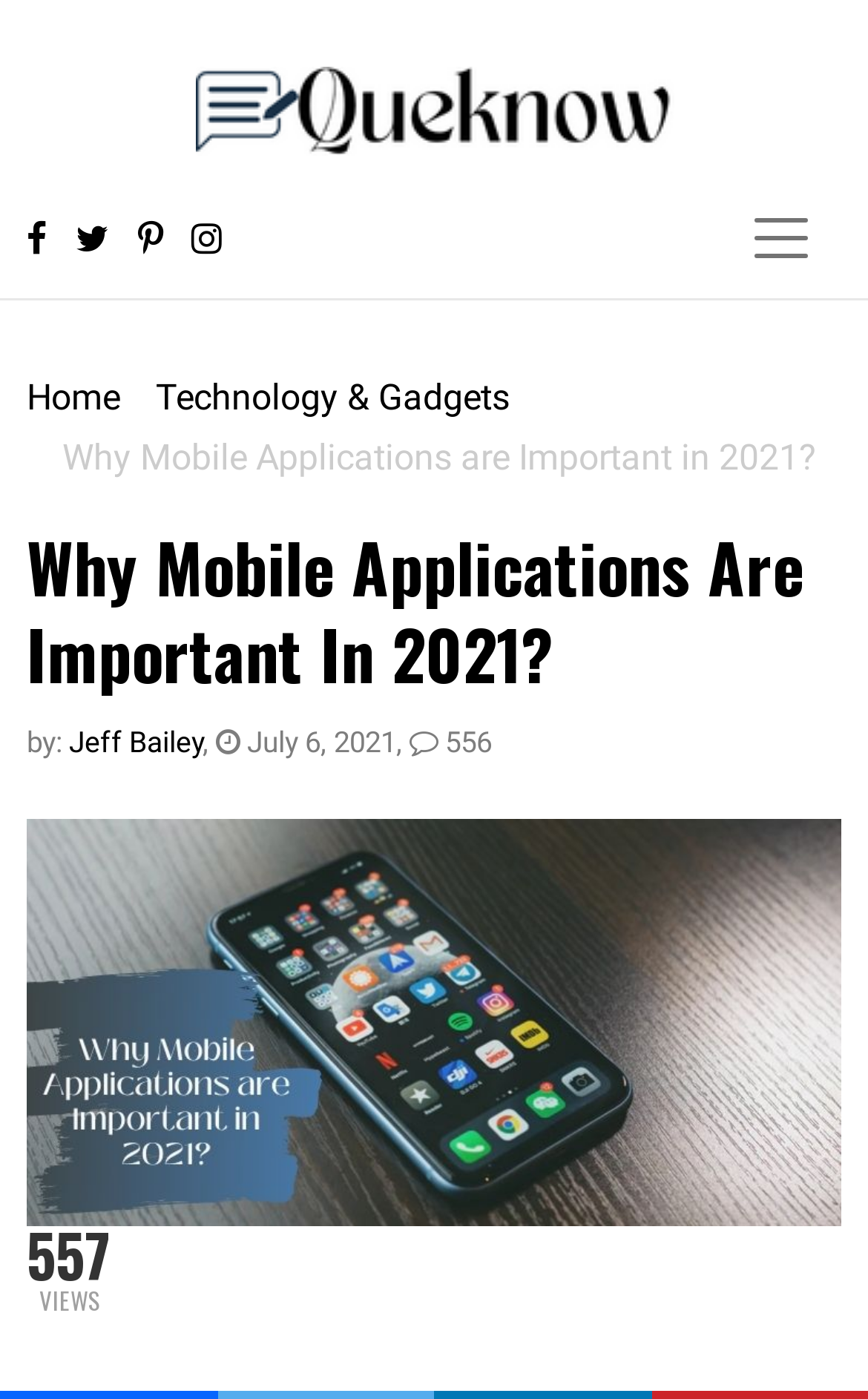Please find the bounding box for the following UI element description. Provide the coordinates in (top-left x, top-left y, bottom-right x, bottom-right y) format, with values between 0 and 1: title="Copiar link"

None